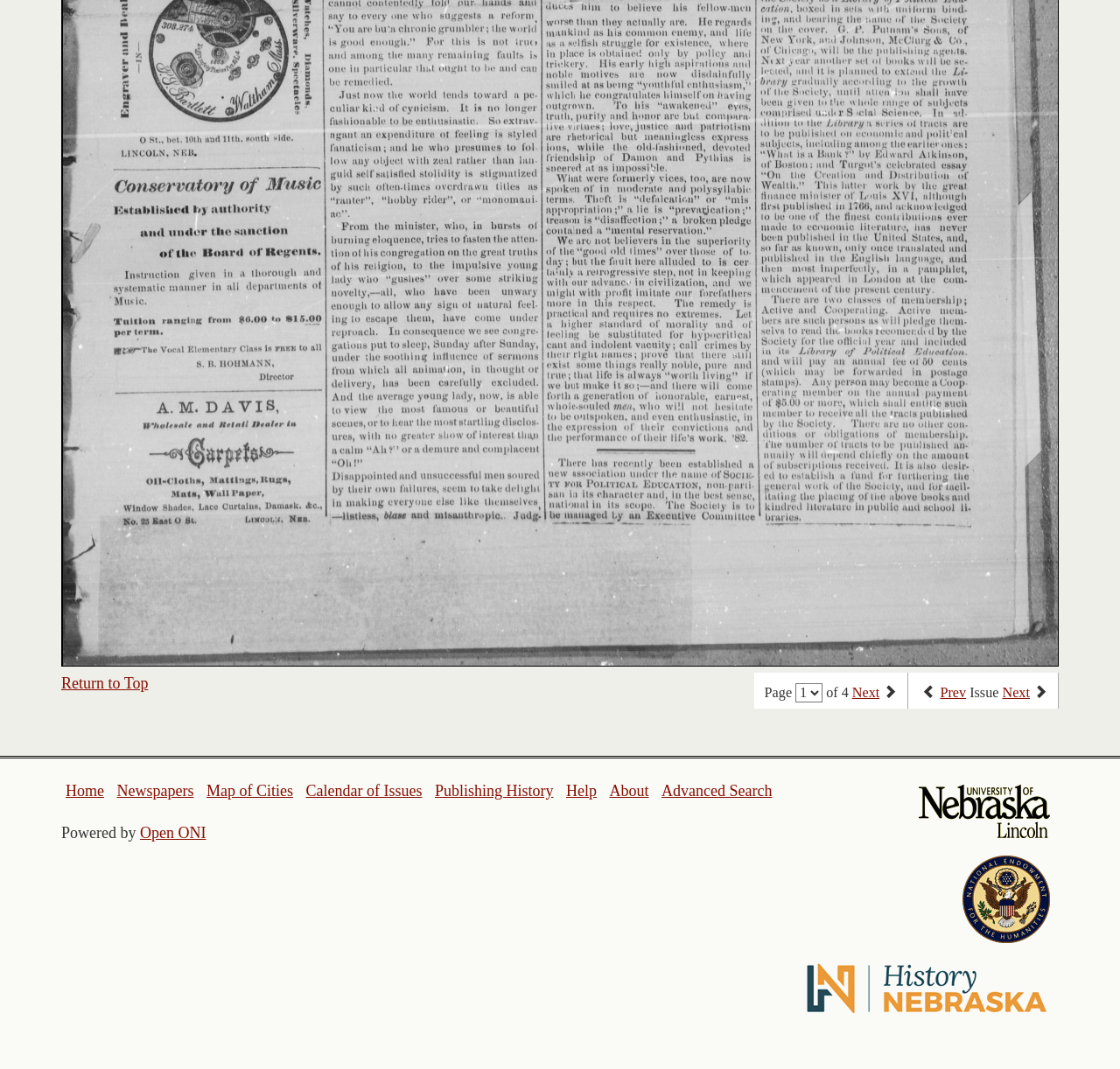What is the name of the organization associated with the logo at the bottom of the page?
Refer to the image and provide a one-word or short phrase answer.

University of Nebraska Lincoln